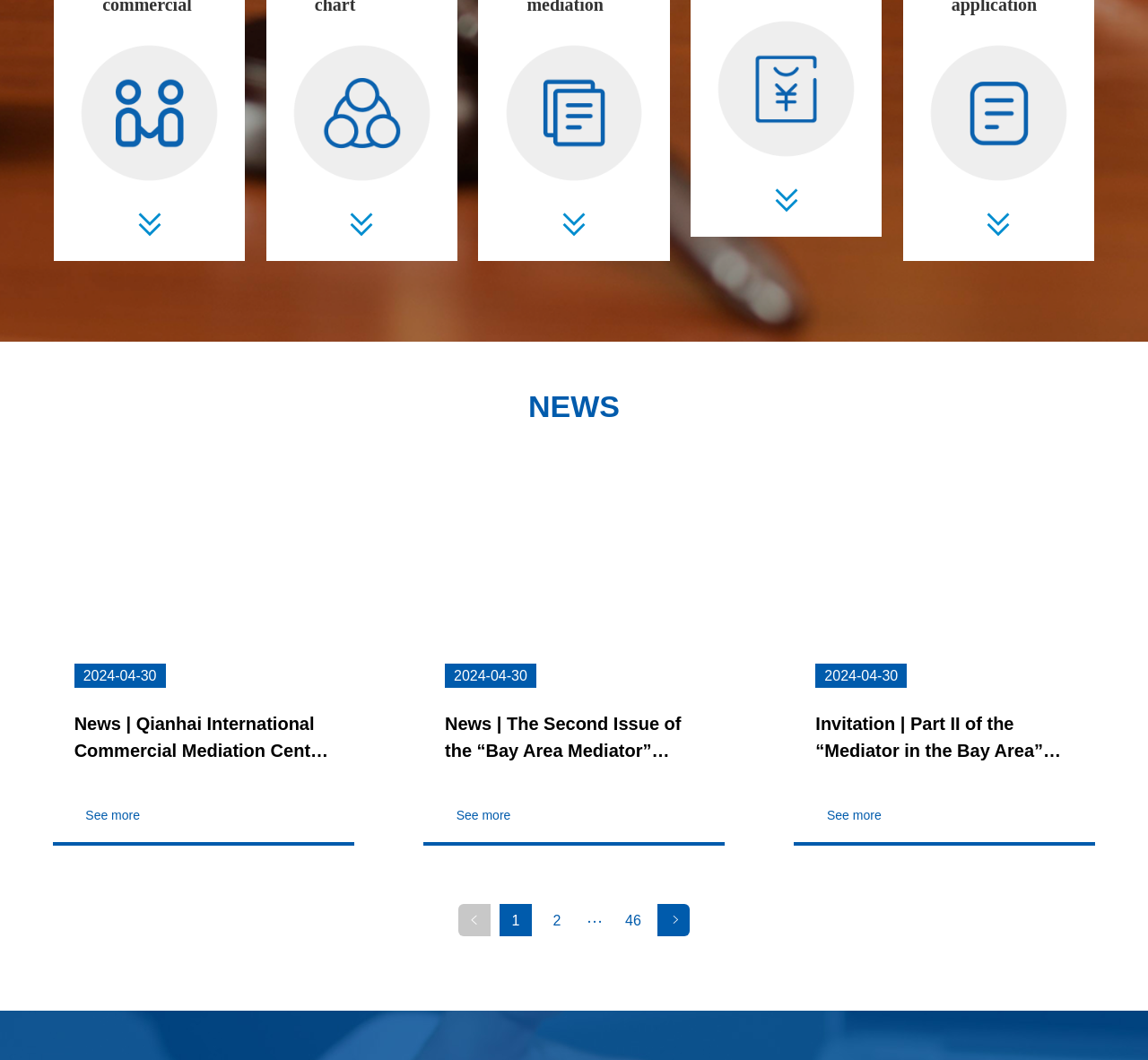Please identify the bounding box coordinates of the element's region that I should click in order to complete the following instruction: "View characteristics of commercial mediation". The bounding box coordinates consist of four float numbers between 0 and 1, i.e., [left, top, right, bottom].

[0.064, 0.034, 0.197, 0.179]